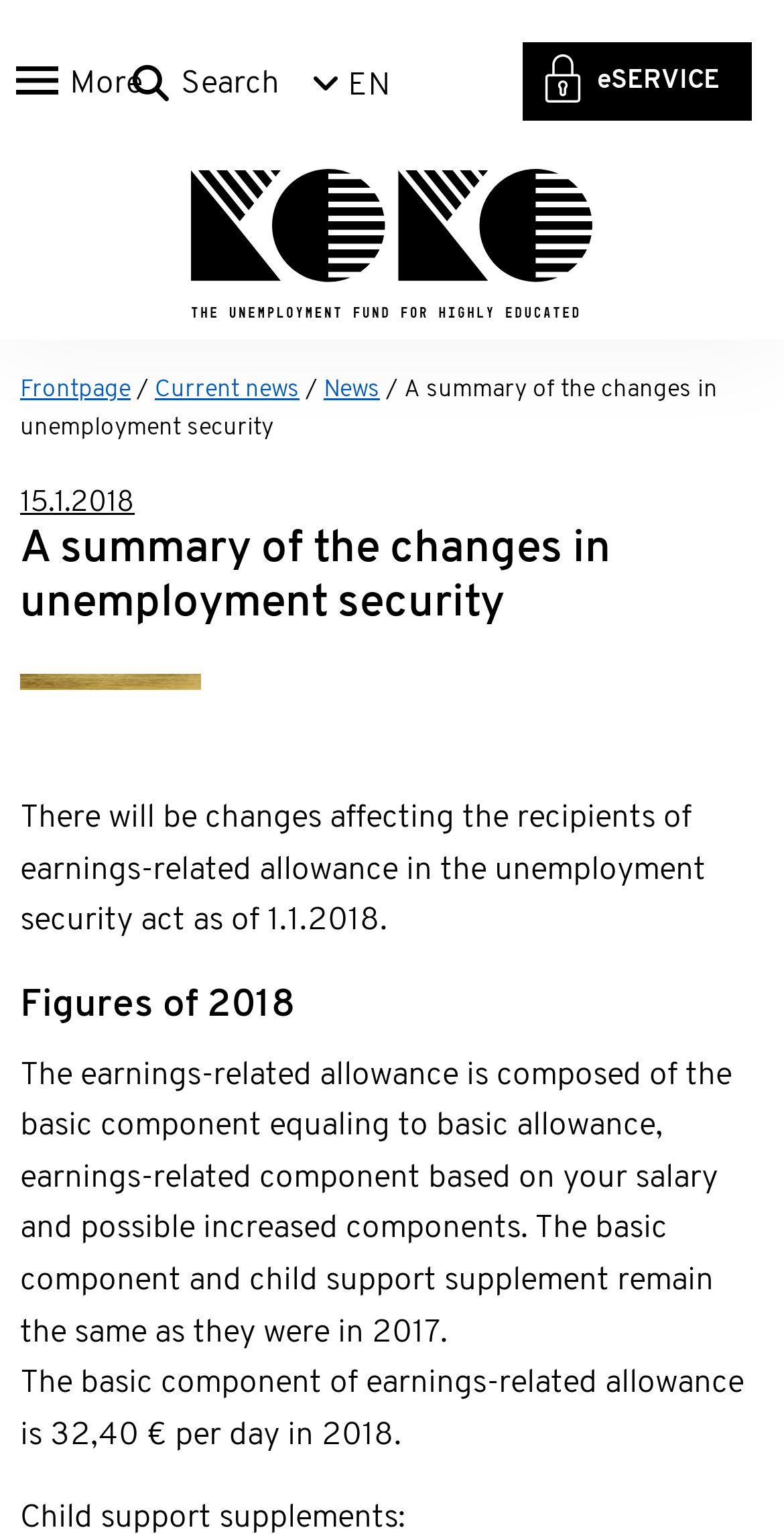Please find the bounding box coordinates of the element that needs to be clicked to perform the following instruction: "Change the language". The bounding box coordinates should be four float numbers between 0 and 1, represented as [left, top, right, bottom].

[0.377, 0.022, 0.518, 0.089]